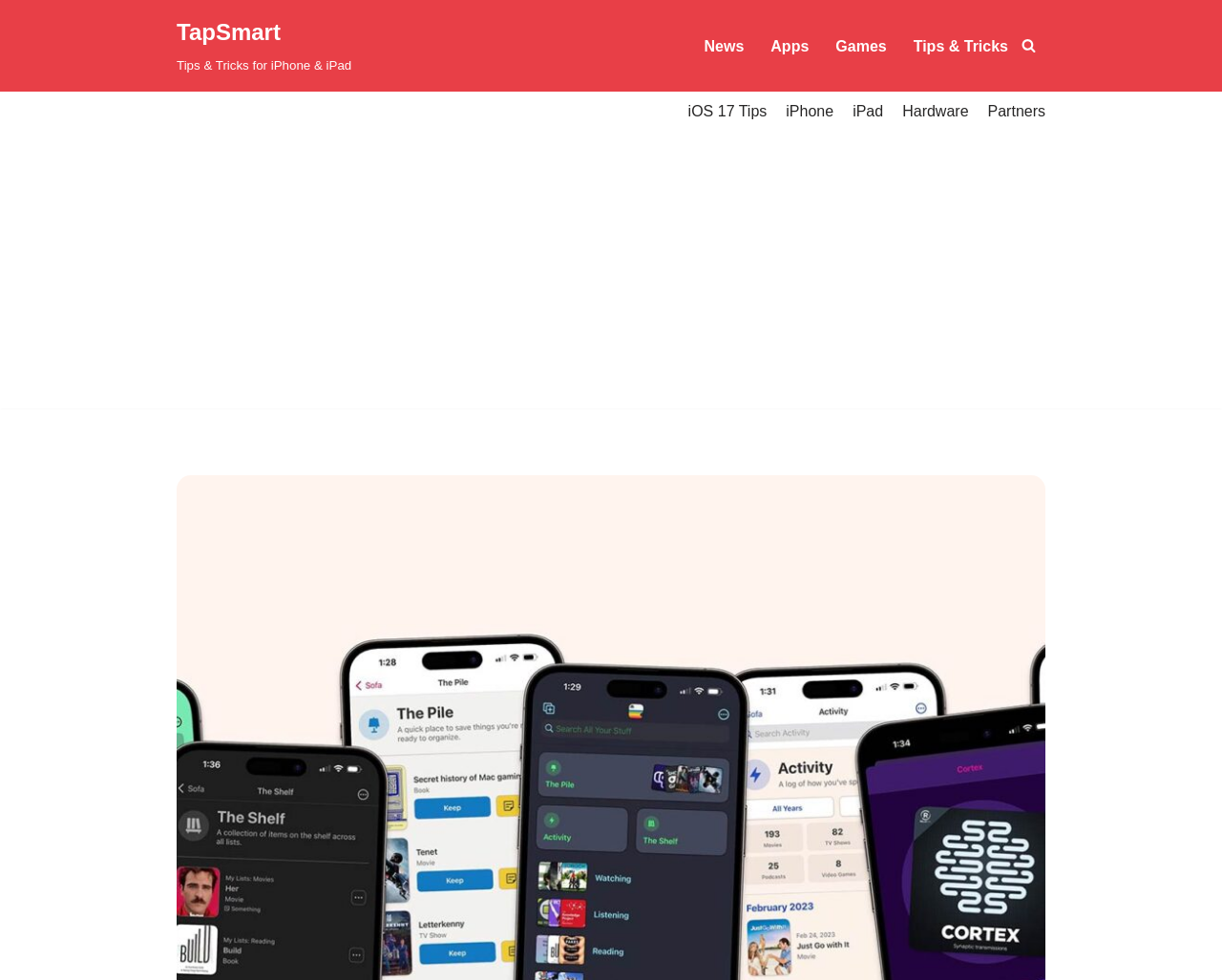Locate the bounding box coordinates of the UI element described by: "iOS 17 Tips". Provide the coordinates as four float numbers between 0 and 1, formatted as [left, top, right, bottom].

[0.563, 0.101, 0.628, 0.126]